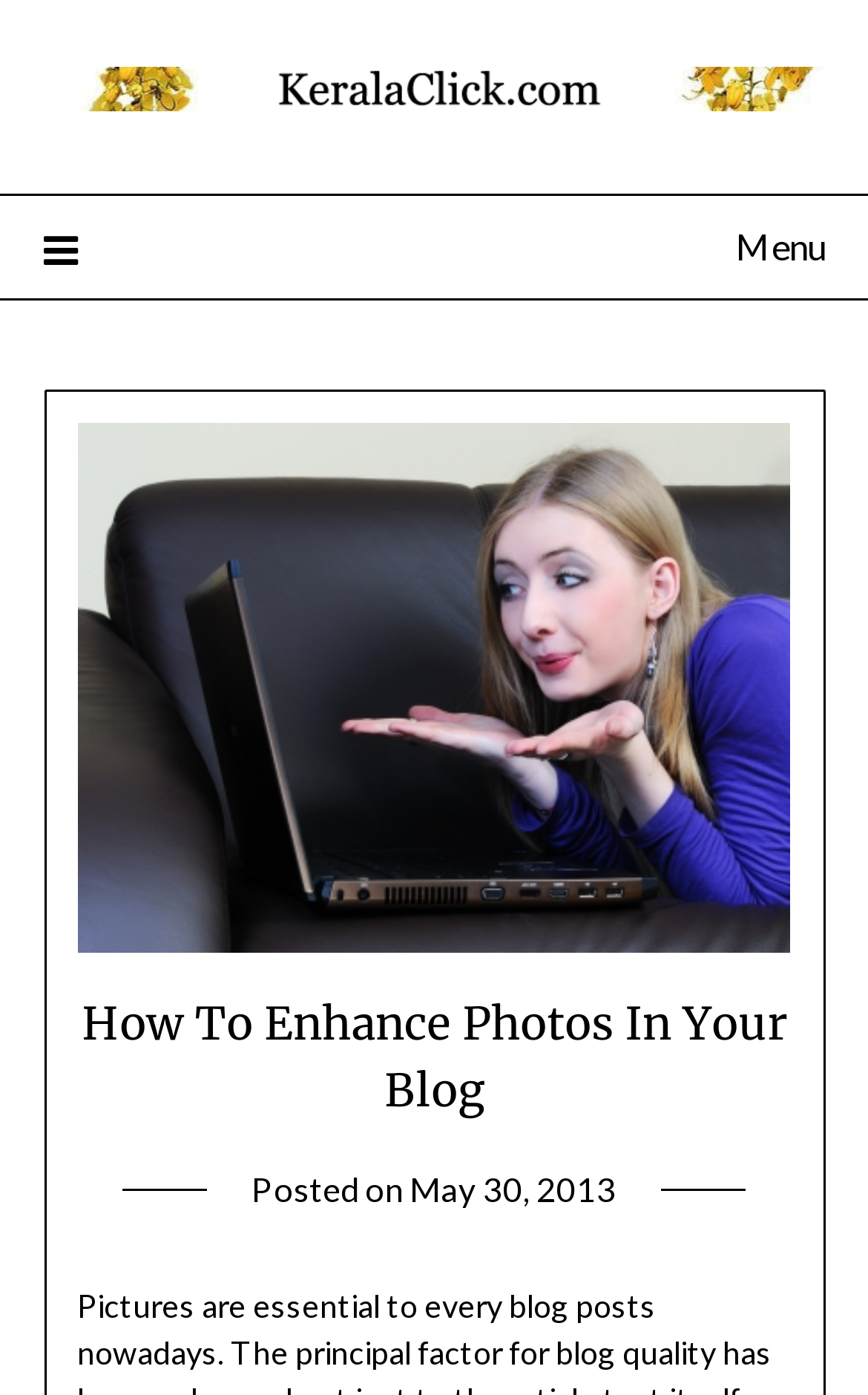Refer to the image and provide an in-depth answer to the question:
What is the topic of the blog post?

The topic of the blog post can be inferred from the link element 'Photography for Blog' which is a submenu item under the 'Menu' link. This suggests that the blog post is related to photography, specifically for blogs.